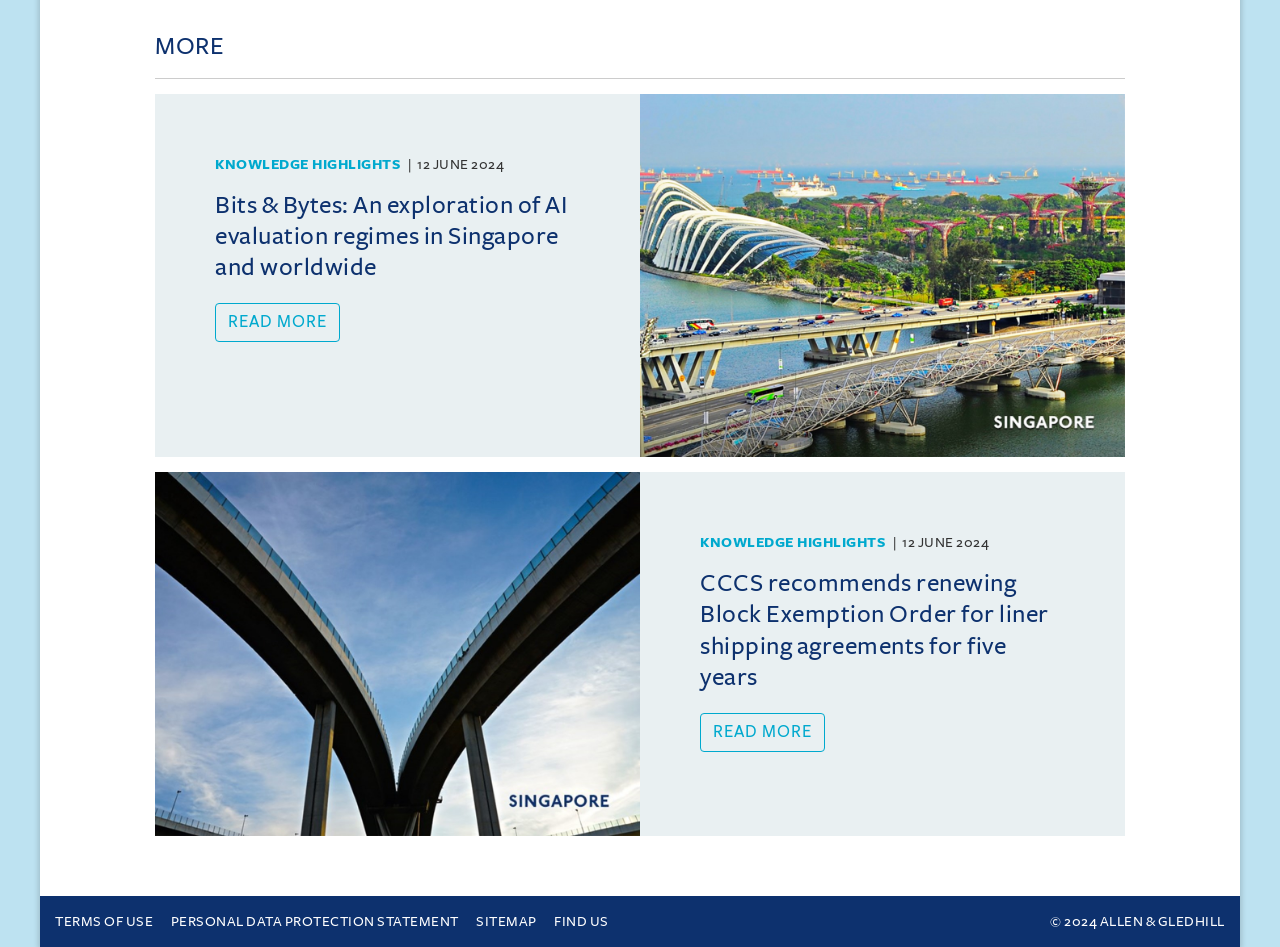Refer to the element description Sitemap and identify the corresponding bounding box in the screenshot. Format the coordinates as (top-left x, top-left y, bottom-right x, bottom-right y) with values in the range of 0 to 1.

[0.372, 0.965, 0.419, 0.981]